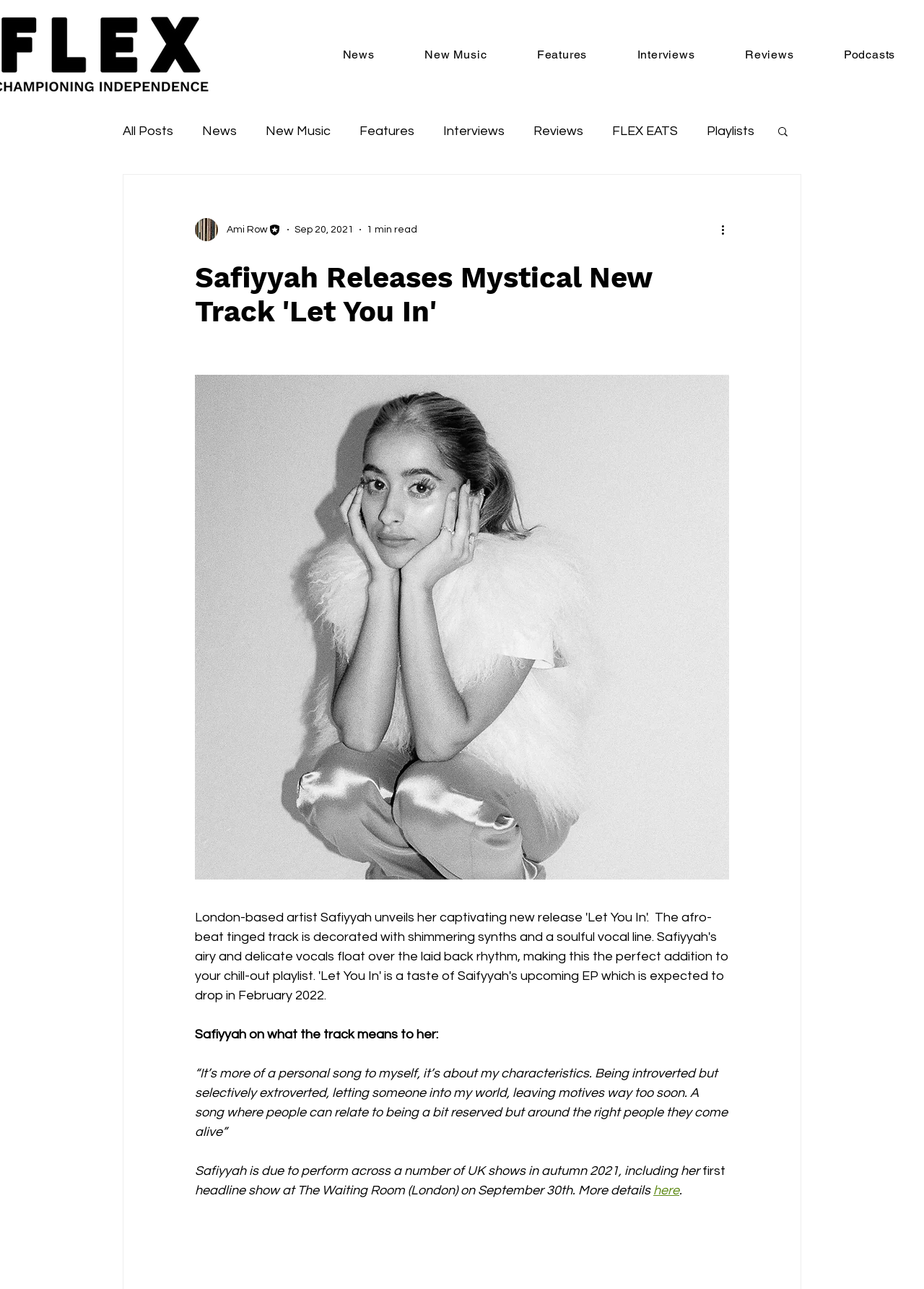Identify the bounding box of the HTML element described as: "FLEX EATS".

[0.662, 0.096, 0.734, 0.107]